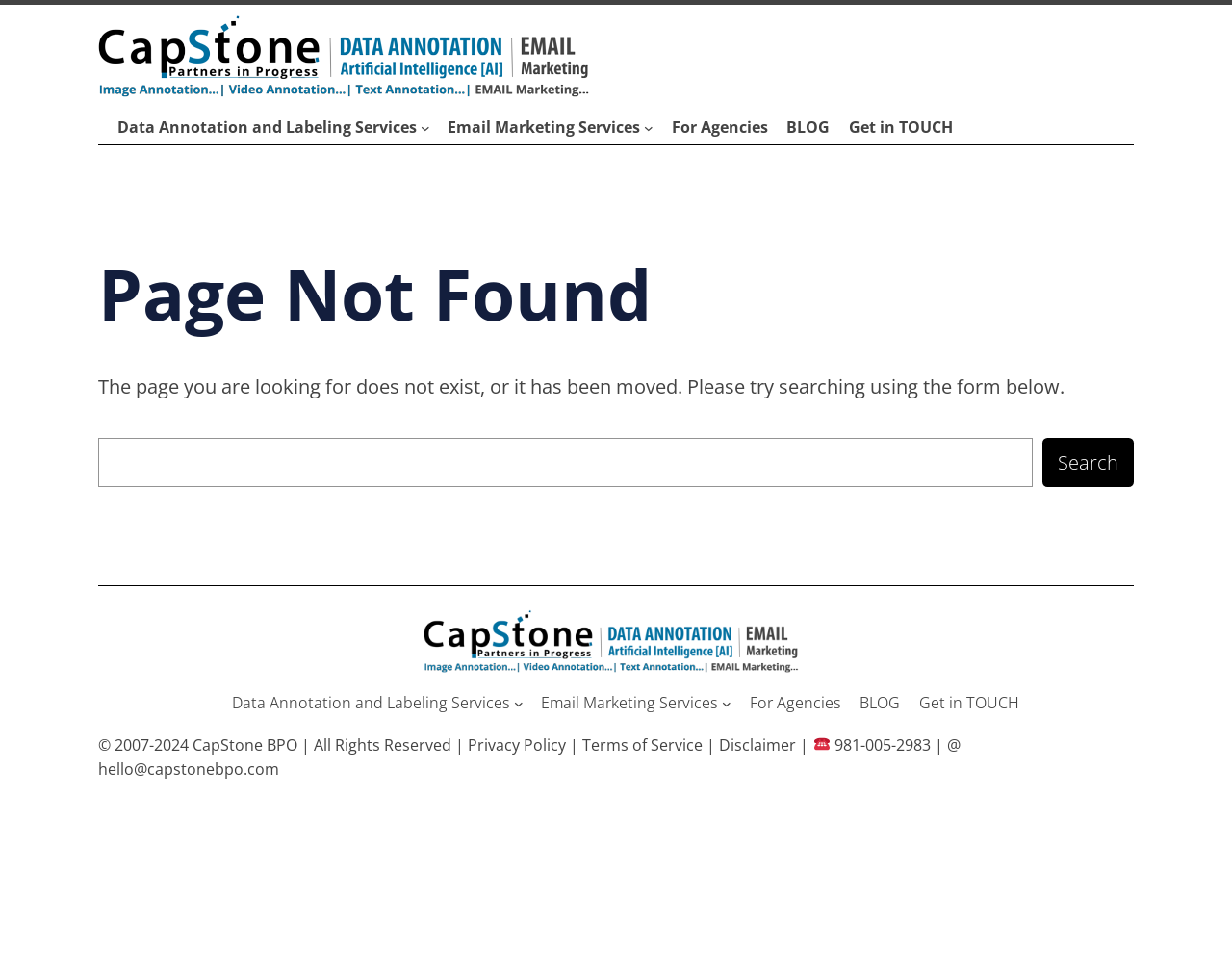What is the purpose of the search box?
Give a single word or phrase as your answer by examining the image.

To search the website